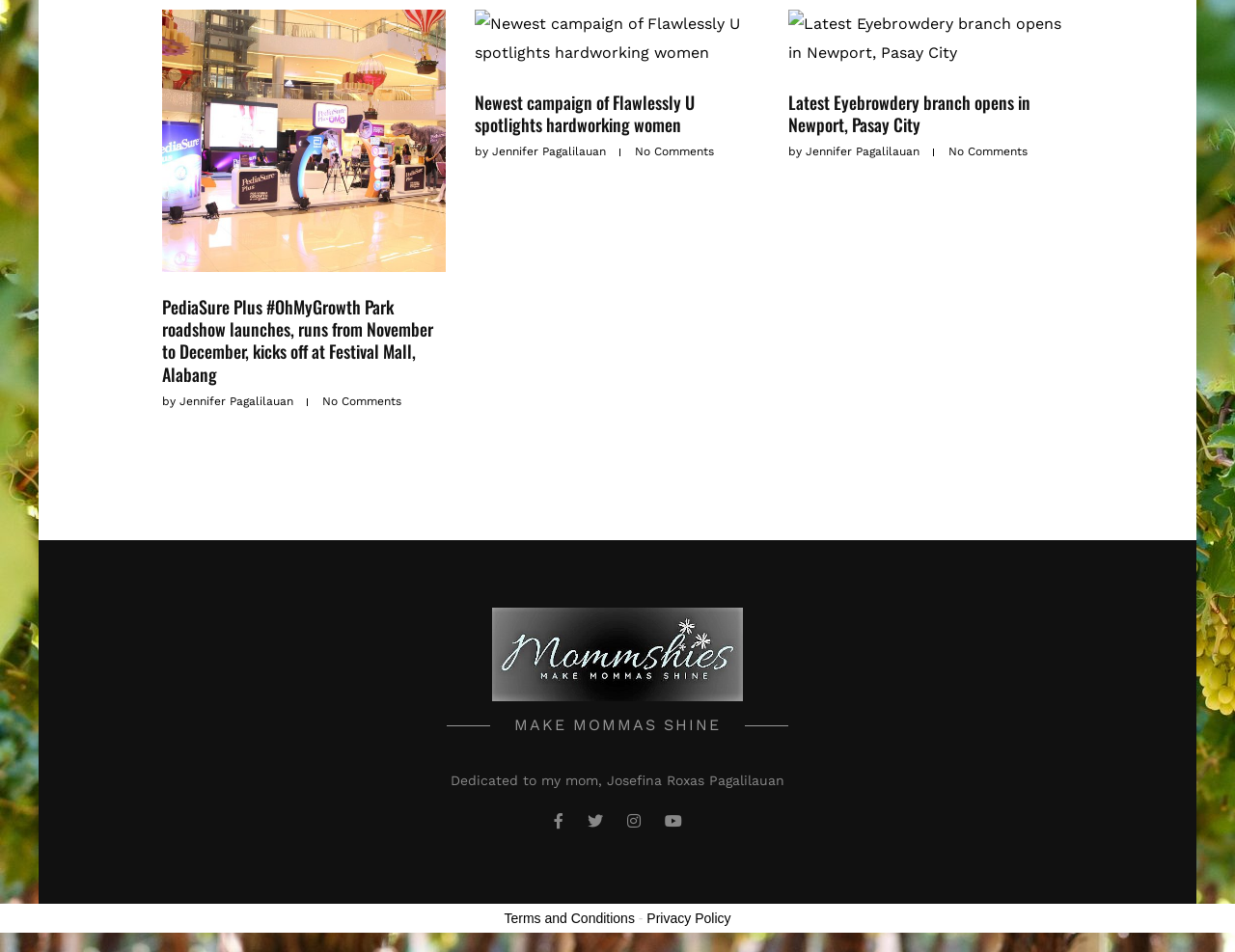How many articles are featured on this page?
Give a detailed and exhaustive answer to the question.

I counted the number of article headings and images on the page, and found three distinct articles.